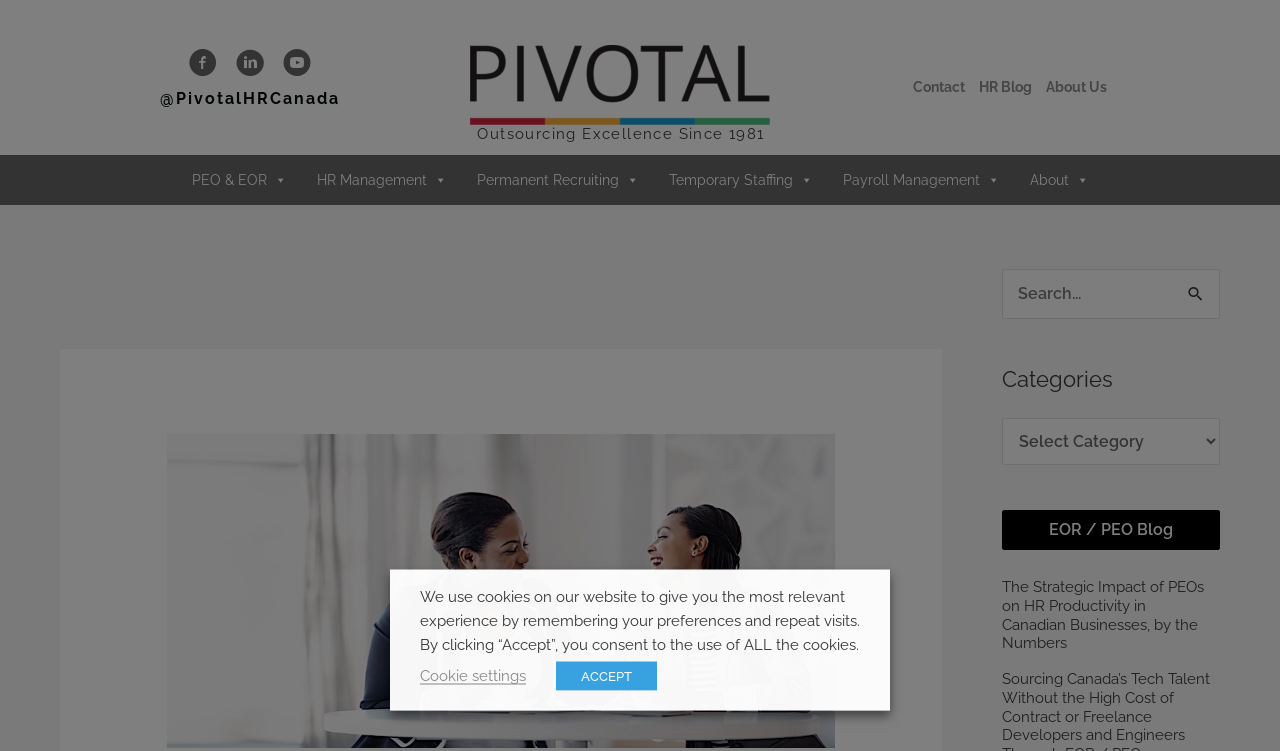Offer a detailed account of what is visible on the webpage.

The webpage appears to be a blog or article page from Pivotal Integrated HR Solutions, with a focus on the role of mental health in the workplace economy. At the top left, there is a logo of Pivotal HR Canada, accompanied by a link to the Pivotal Logo. To the right of the logo, there is a heading that reads "Outsourcing Excellence Since 1981". 

Below the logo and heading, there is a navigation menu with links to "Contact", "HR Blog", and "About Us". Further down, there is a secondary navigation menu with links to various HR-related services, including PEO & EOR, HR Management, Permanent Recruiting, Temporary Staffing, and Payroll Management. Each of these links has a dropdown menu.

On the right side of the page, there is a search bar with a search button. Below the search bar, there is a section labeled "Categories" with a dropdown menu. Further down, there is a button labeled "EOR / PEO Blog".

The main content of the page appears to be an article with a heading that reads "The Strategic Impact of PEOs on HR Productivity in Canadian Businesses, by the Numbers". The article has a link to read more. Above the article, there is an image related to the topic of mental health and productivity in the workplace.

At the bottom of the page, there is a cookie consent dialog box with a message about the use of cookies on the website. The dialog box has buttons to accept or adjust cookie settings.